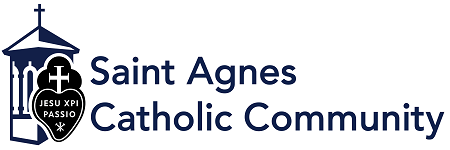Offer an in-depth description of the image shown.

The image features the official logo of the Saint Agnes Catholic Community, prominently displayed with a combination of symbolic and textual elements. Central to the logo is a stylized representation of a church with a cross atop its steeple, symbolizing faith and the community's dedication to Catholic values. Below the church graphic, the name "Saint Agnes" is presented in a bold, navy blue font, signifying strength and unity, followed by "Catholic Community," which reinforces the organization's mission of fostering a supportive parish environment. Enhanced by the Latin phrase "JESU XPI PASSIO," the logo encapsulates the community's spiritual foundation and commitment to inclusivity and outreach within the parish. This logo serves as a visual representation of the community's identity and purpose, inviting members and visitors alike to engage with the parish’s activities and values.